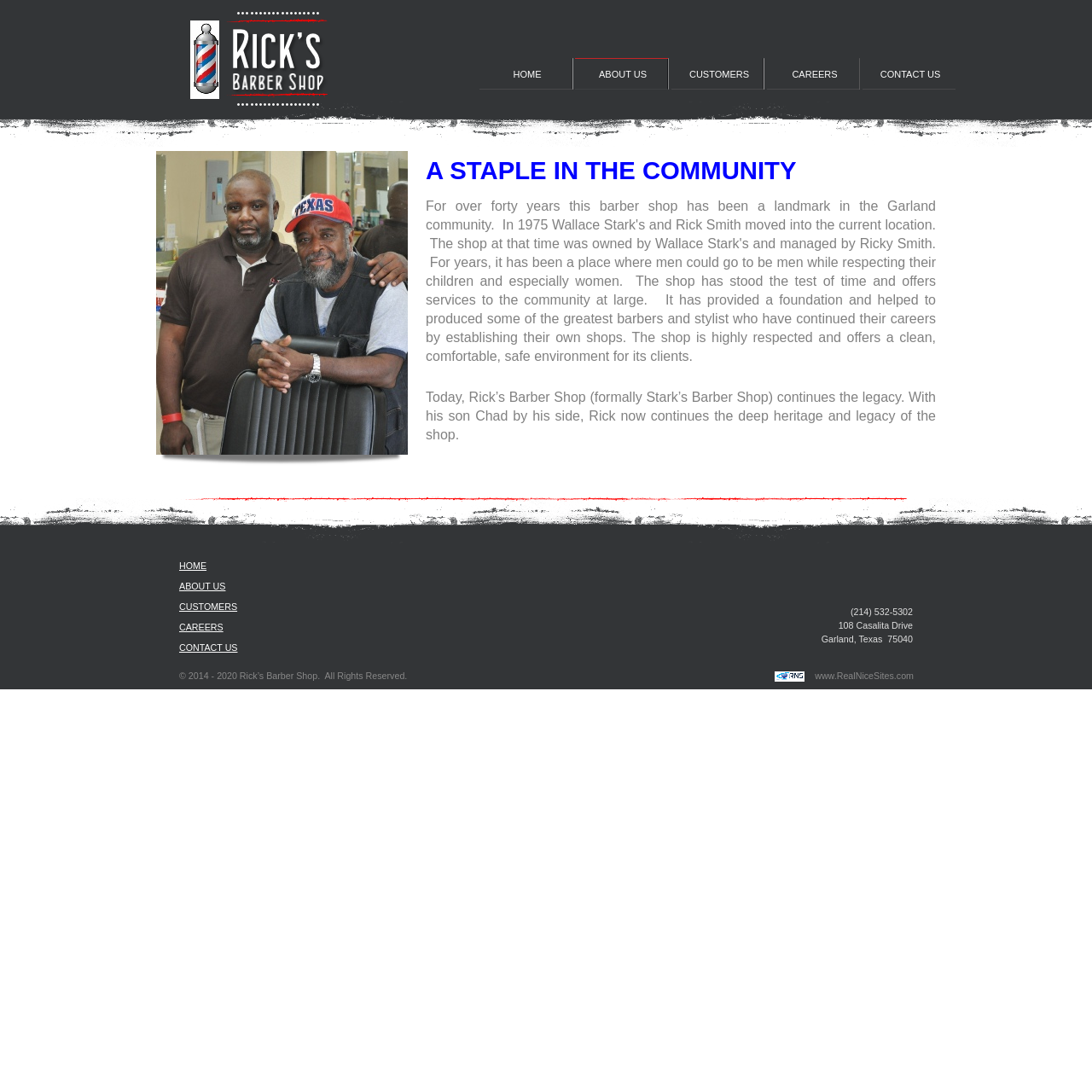What is the phone number of Rick's Barber Shop?
Examine the image and provide an in-depth answer to the question.

I found the phone number by looking at the static text elements on the webpage, specifically the ones with the bounding box coordinates [0.779, 0.555, 0.817, 0.565] and [0.817, 0.555, 0.836, 0.565], which contain the phone number parts '(214) 532-' and '5302' respectively.